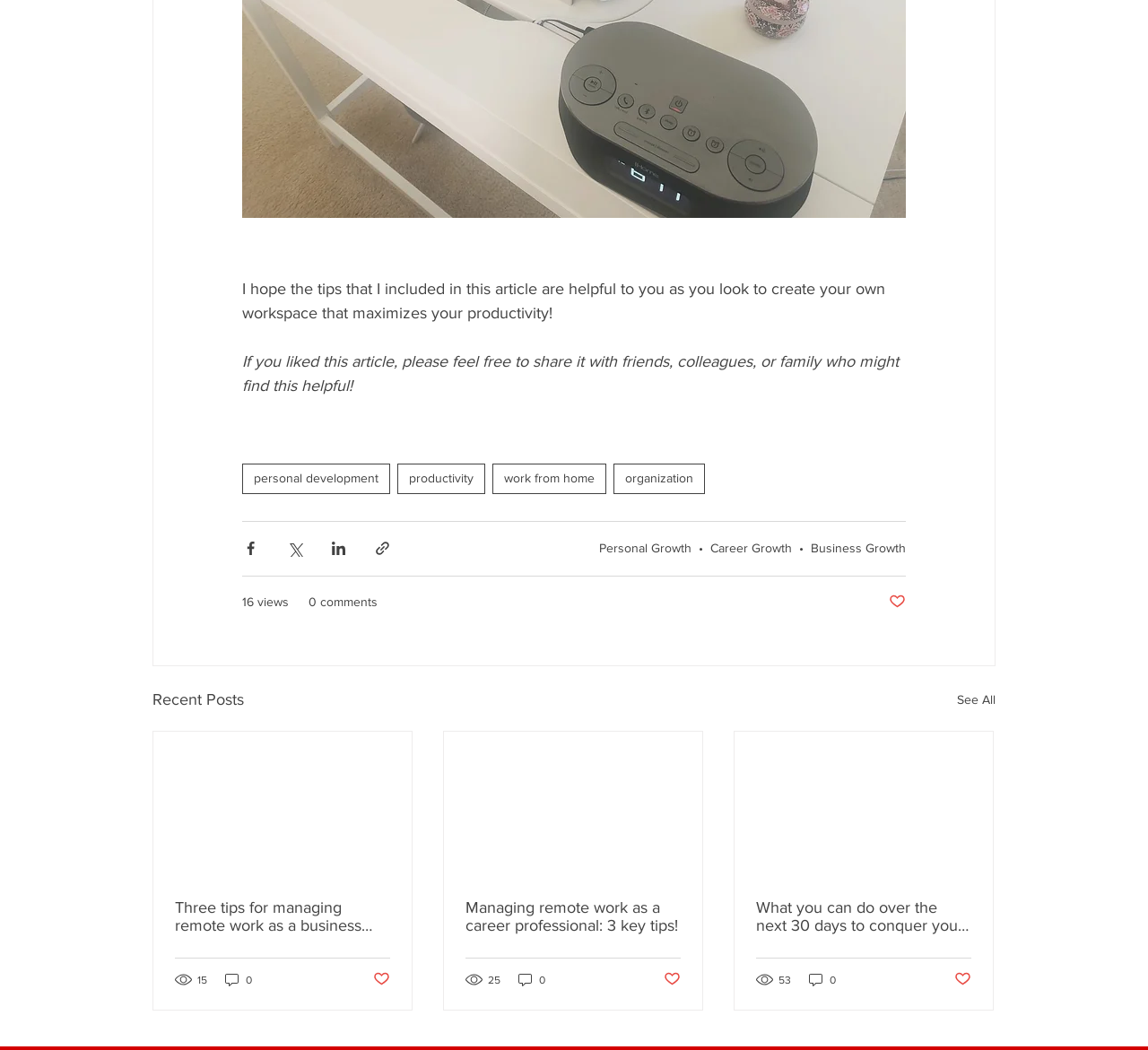What is the topic of the article?
Refer to the image and provide a one-word or short phrase answer.

Productivity